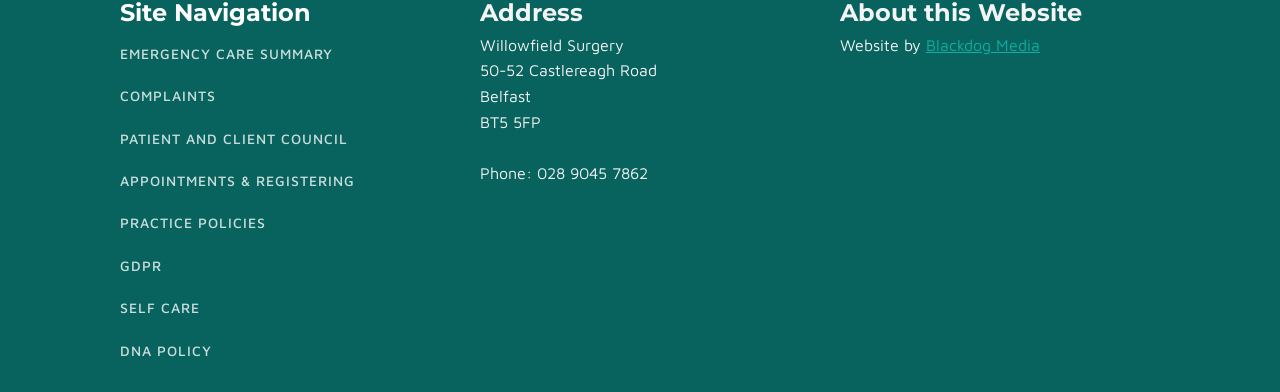What is the link to the emergency care summary?
Answer the question with as much detail as you can, using the image as a reference.

The link to the emergency care summary can be found in the link element 'EMERGENCY CARE SUMMARY' located at the top of the webpage, with a bounding box of [0.094, 0.084, 0.285, 0.192].